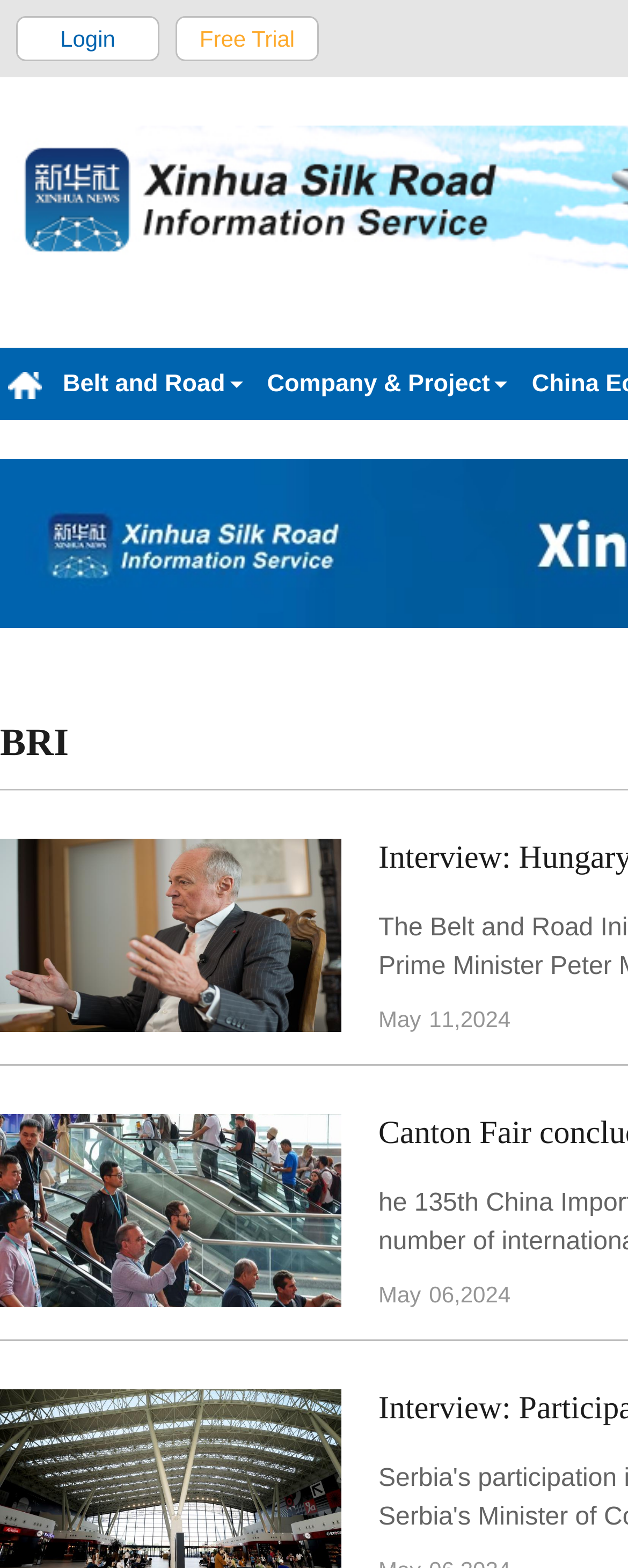Write an elaborate caption that captures the essence of the webpage.

The webpage is about BRI (Belt and Road Initiative) provided by Xinhua Silk Road, which is an authoritative website of China's silk road economic. 

At the top left corner, there are two links, "Login" and "Free Trial", placed side by side. Below them, there is a horizontal navigation menu with four links: "Xinhua Silk Road Homepage", "Belt and Road", "Company & Project", and "BRI". The "Xinhua Silk Road Homepage" link has an accompanying image on its right side.

On the left side of the page, there is a vertical menu with two links, one of which is empty. 

On the right side of the page, there are two date displays, one showing "May 11, 2024" and the other showing "May 06, 2024". These dates are placed in the middle and bottom right sections of the page, respectively.